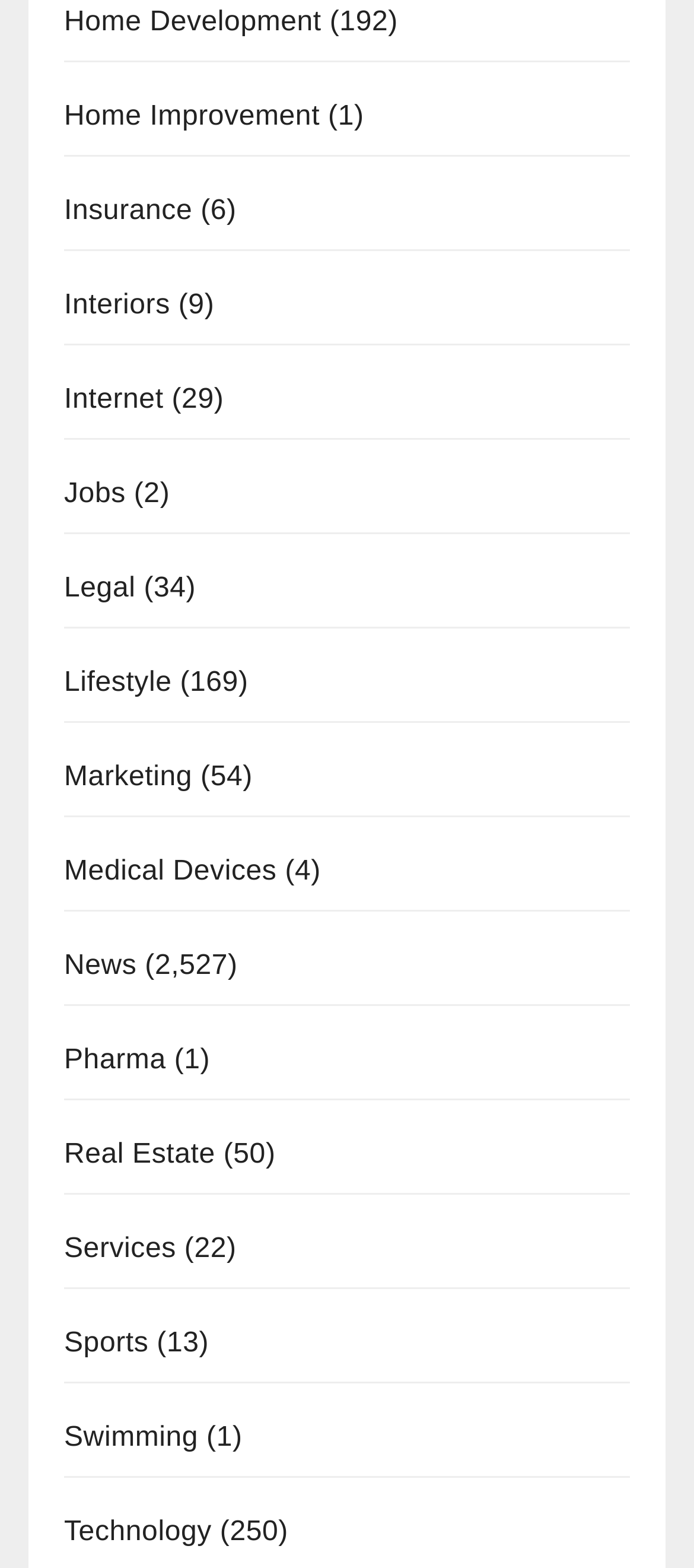Pinpoint the bounding box coordinates of the clickable area necessary to execute the following instruction: "Click on Home Development". The coordinates should be given as four float numbers between 0 and 1, namely [left, top, right, bottom].

[0.092, 0.005, 0.463, 0.024]